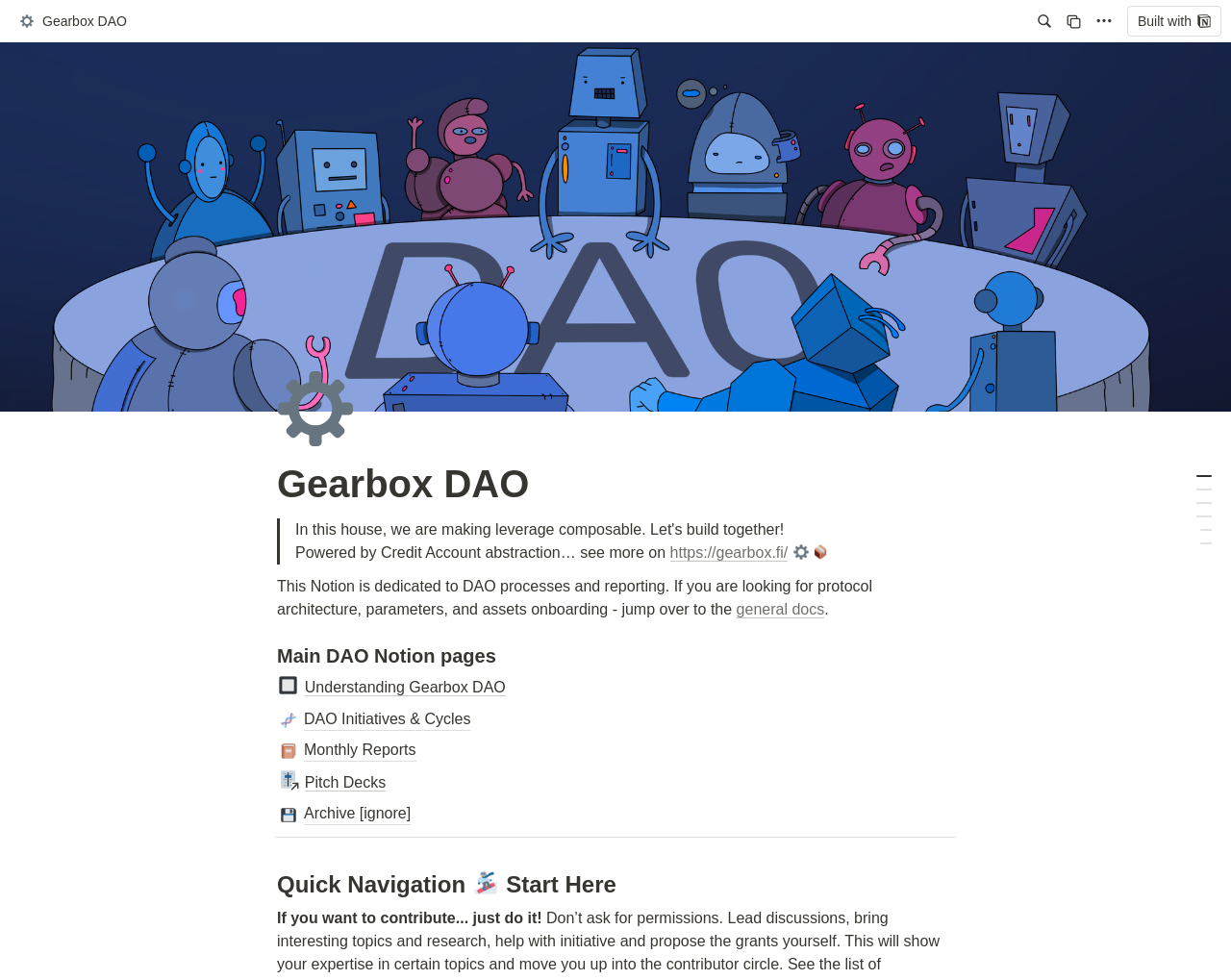Locate the bounding box of the UI element based on this description: "DAO Initiatives & Cycles". Provide four float numbers between 0 and 1 as [left, top, right, bottom].

[0.223, 0.72, 0.777, 0.75]